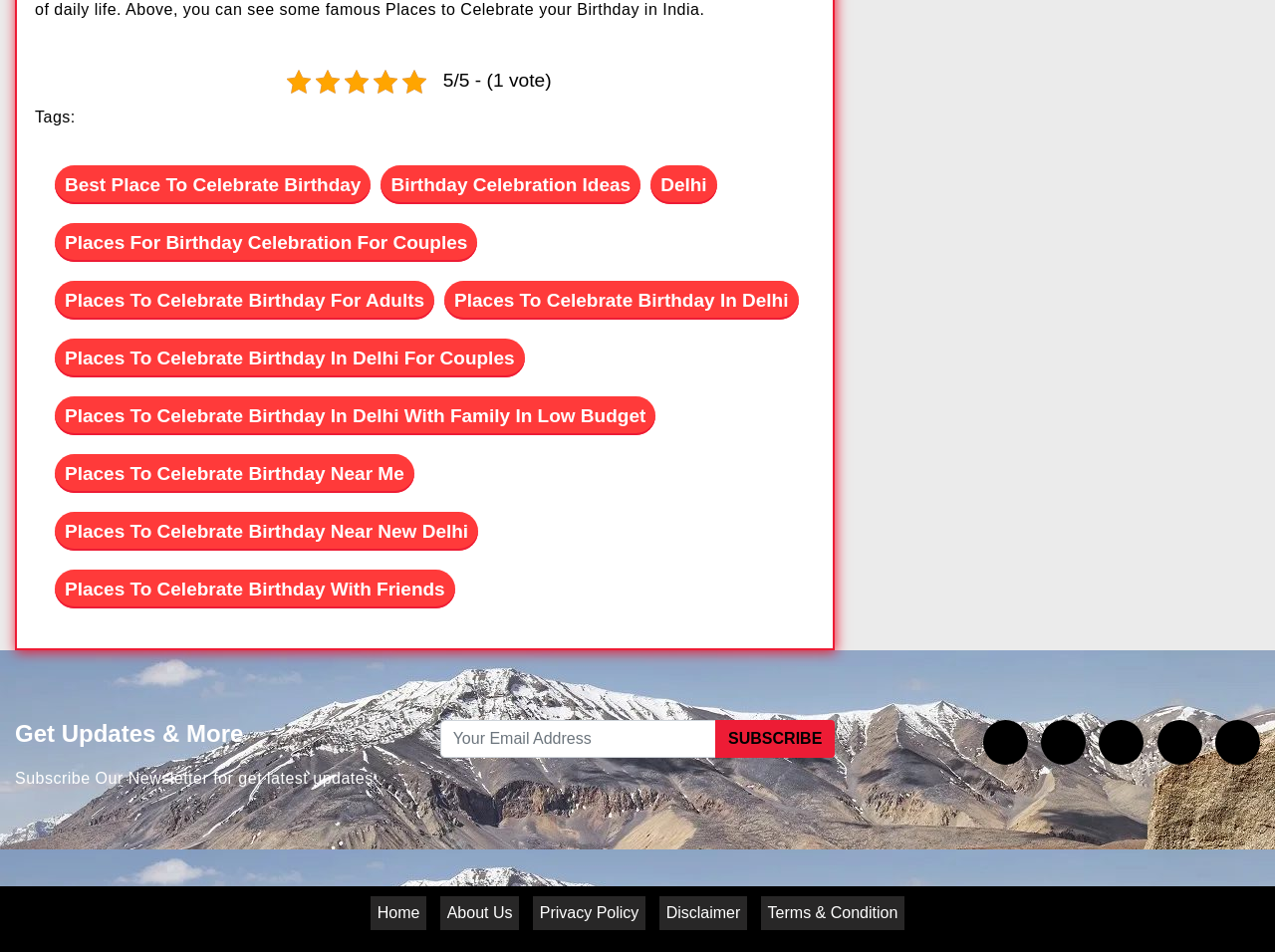Could you indicate the bounding box coordinates of the region to click in order to complete this instruction: "Enter your email address".

[0.345, 0.756, 0.562, 0.796]